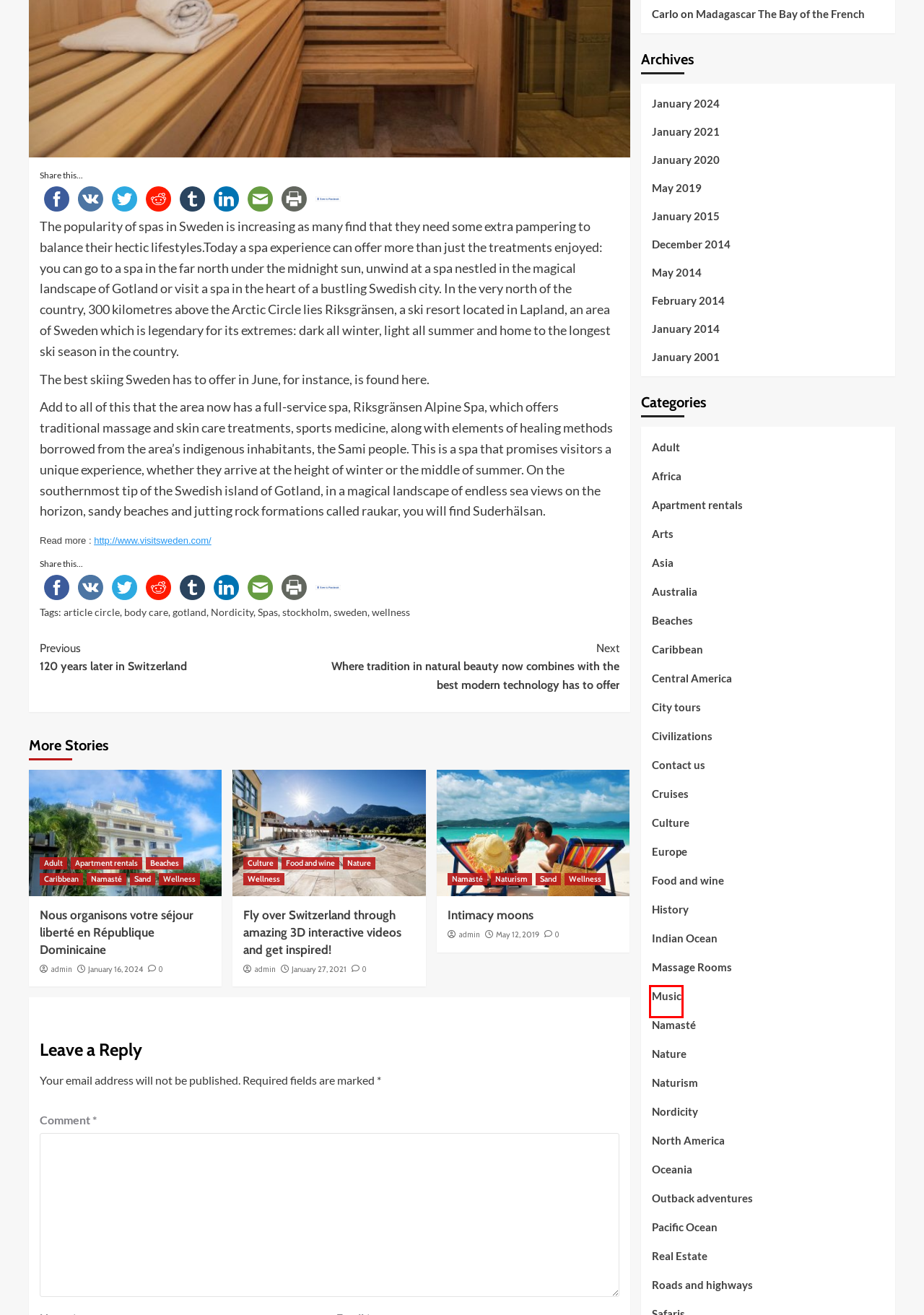You see a screenshot of a webpage with a red bounding box surrounding an element. Pick the webpage description that most accurately represents the new webpage after interacting with the element in the red bounding box. The options are:
A. Music – links4travelers
B. Namasté – links4travelers
C. North America – links4travelers
D. January 2001 – links4travelers
E. Real Estate – links4travelers
F. gotland – links4travelers
G. Adult – links4travelers
H. VK | 登录

A